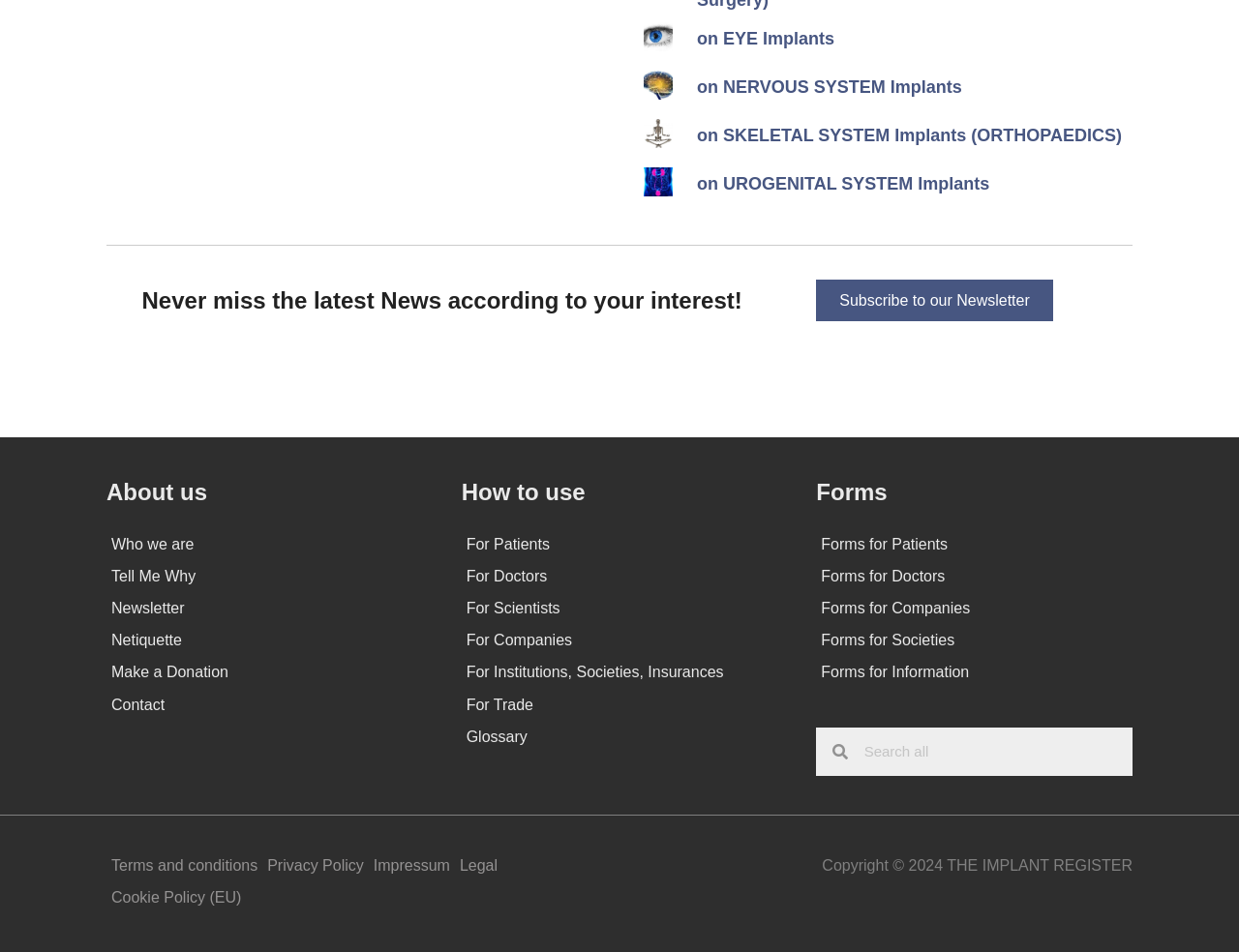Please indicate the bounding box coordinates for the clickable area to complete the following task: "Explore For Patients". The coordinates should be specified as four float numbers between 0 and 1, i.e., [left, top, right, bottom].

[0.372, 0.554, 0.628, 0.588]